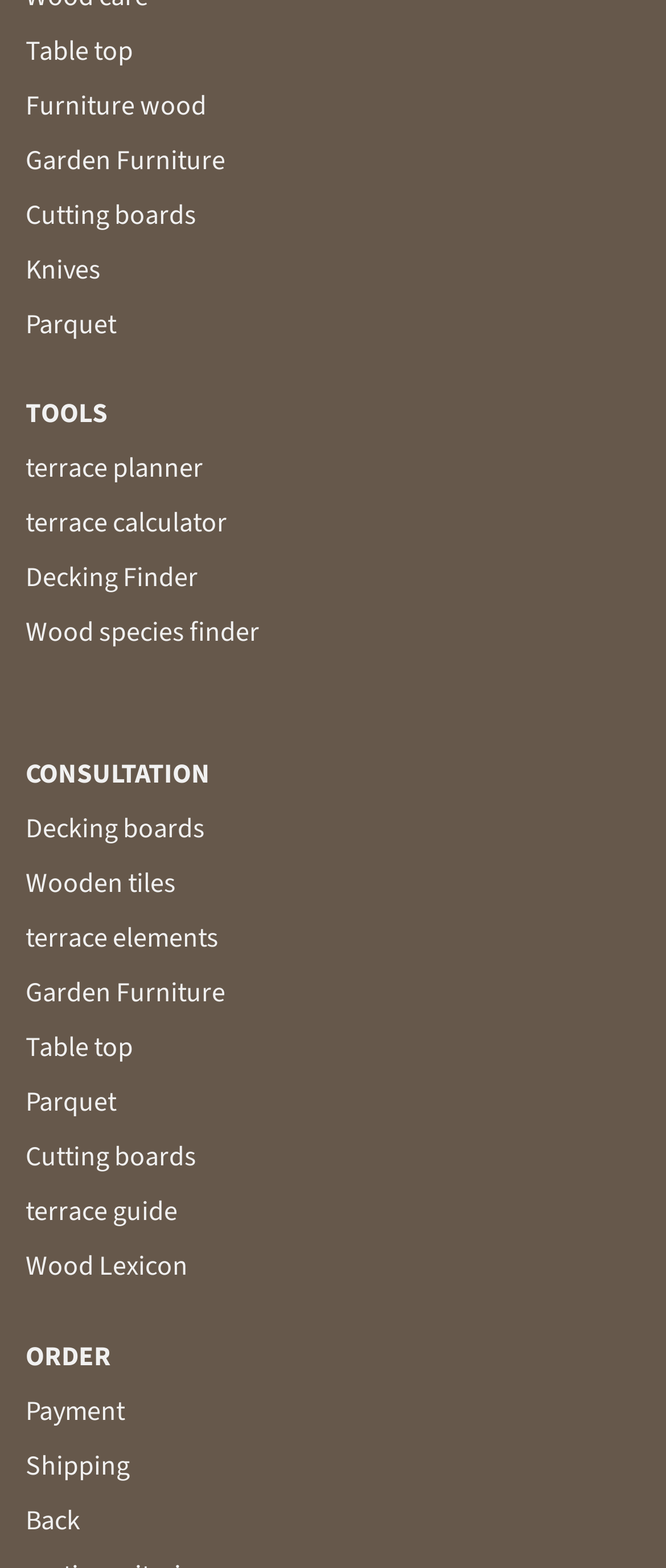Kindly determine the bounding box coordinates for the area that needs to be clicked to execute this instruction: "Click on 'Table top'".

[0.038, 0.02, 0.2, 0.044]